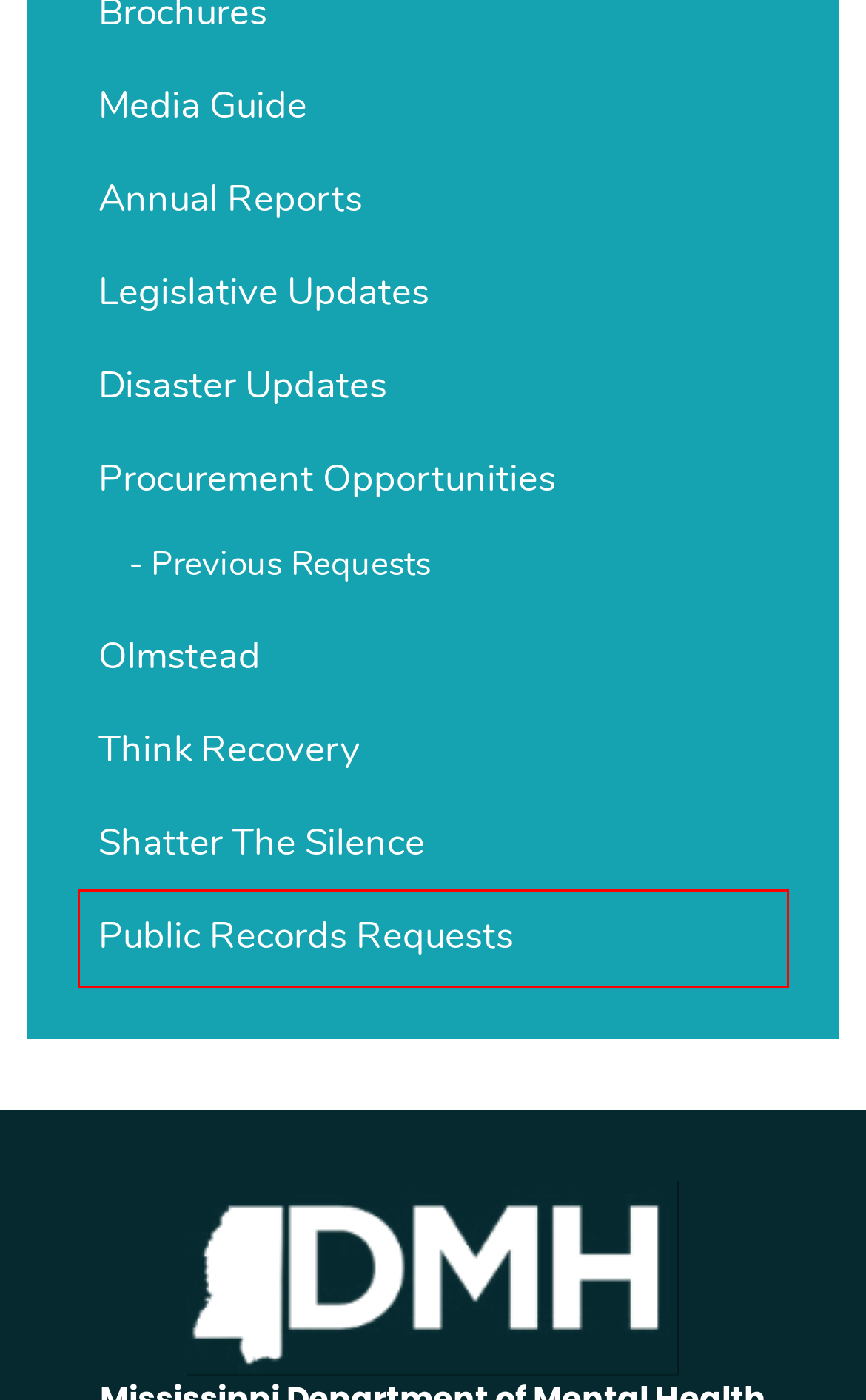Observe the screenshot of a webpage with a red bounding box highlighting an element. Choose the webpage description that accurately reflects the new page after the element within the bounding box is clicked. Here are the candidates:
A. Shatter The Silence – Mississippi Department of Mental Health
B. Disaster Updates – Mississippi Department of Mental Health
C. Annual Reports – Mississippi Department of Mental Health
D. Public Records Requests – Mississippi Department of Mental Health
E. Legislative Updates – Mississippi Department of Mental Health
F. Previous Requests – Mississippi Department of Mental Health
G. Media Guide – Mississippi Department of Mental Health
H. Think Recovery – Mississippi Department of Mental Health

D